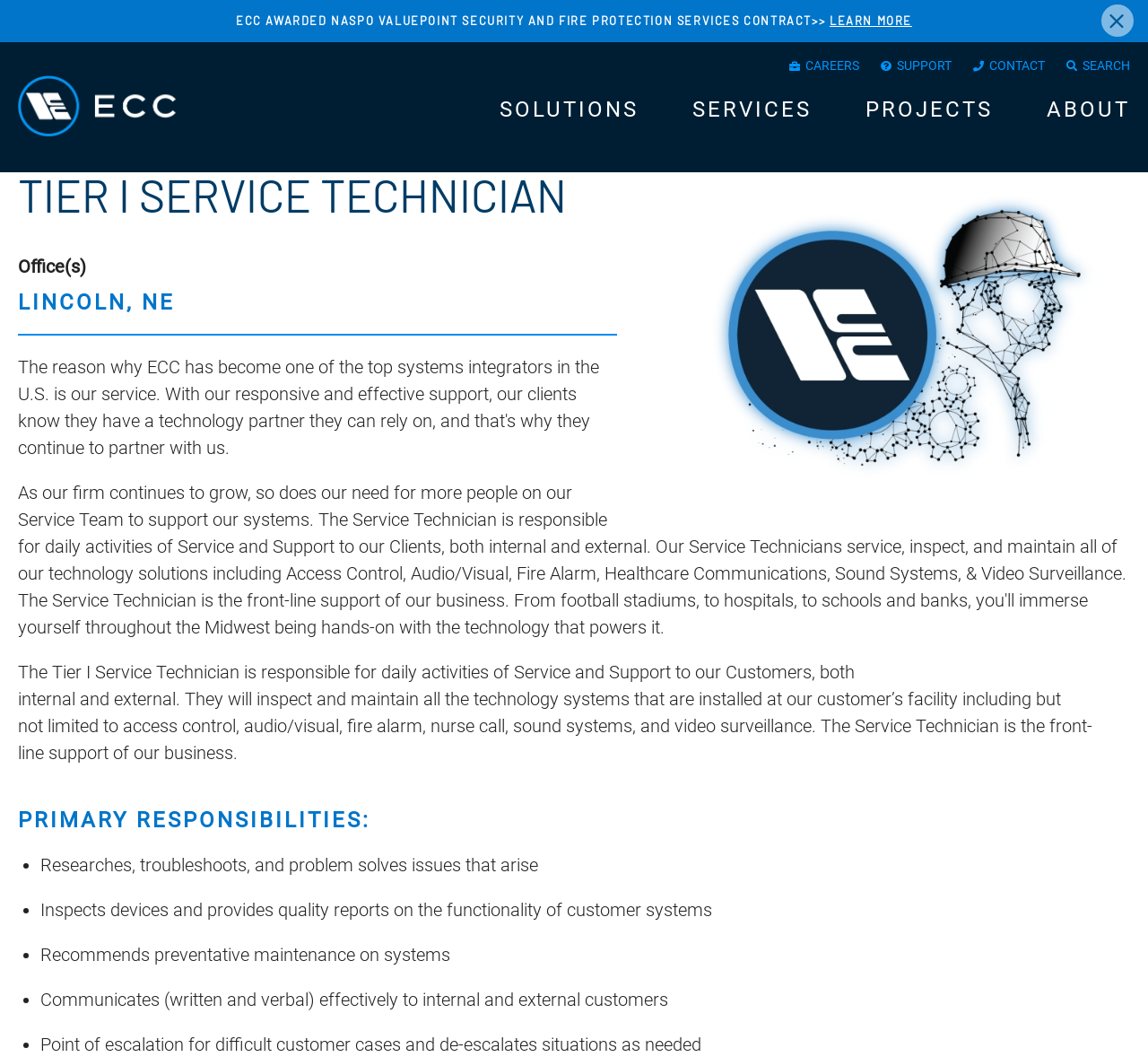Find the bounding box coordinates of the clickable region needed to perform the following instruction: "Click the 'SOLUTIONS' link". The coordinates should be provided as four float numbers between 0 and 1, i.e., [left, top, right, bottom].

[0.435, 0.088, 0.556, 0.122]